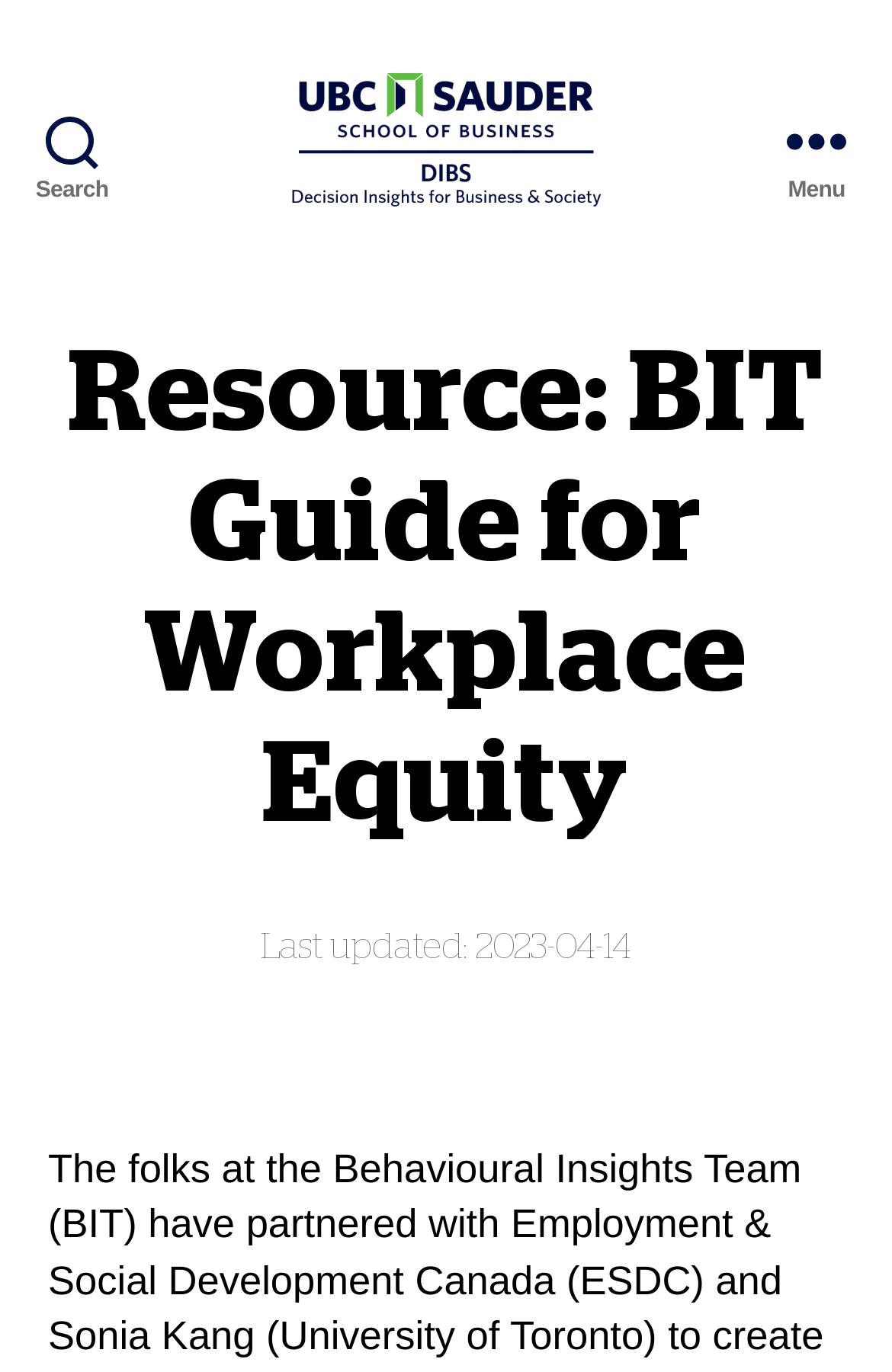How many buttons are on the top?
Using the visual information, answer the question in a single word or phrase.

2